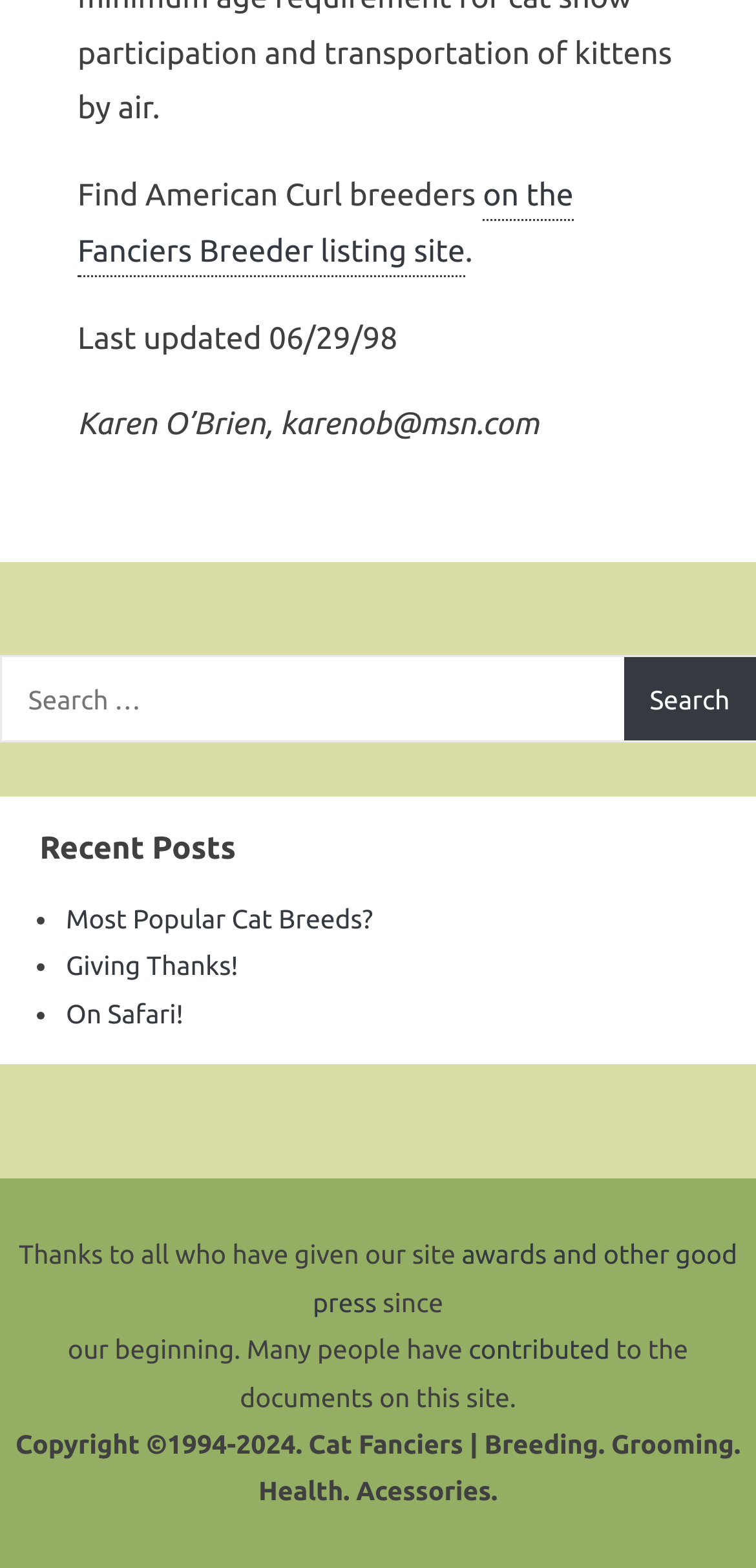Can you provide the bounding box coordinates for the element that should be clicked to implement the instruction: "Click on 'Most Popular Cat Breeds?'"?

[0.087, 0.576, 0.493, 0.596]